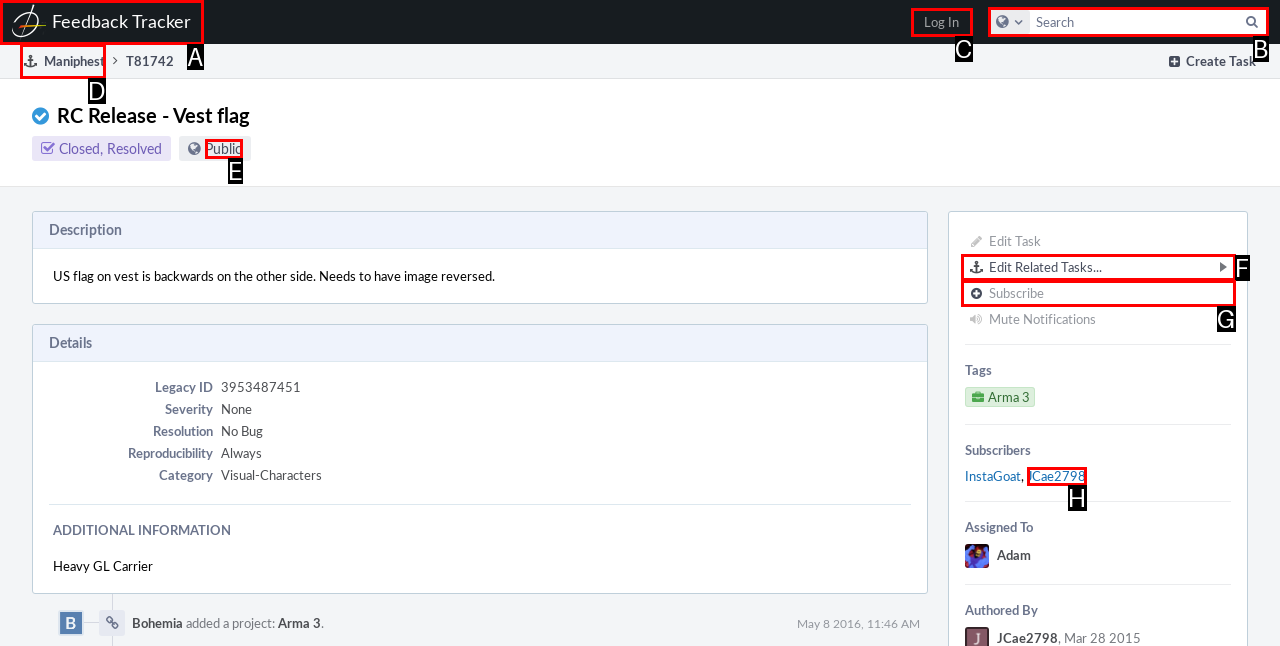Select the letter of the UI element that matches this task: Search for a task
Provide the answer as the letter of the correct choice.

B